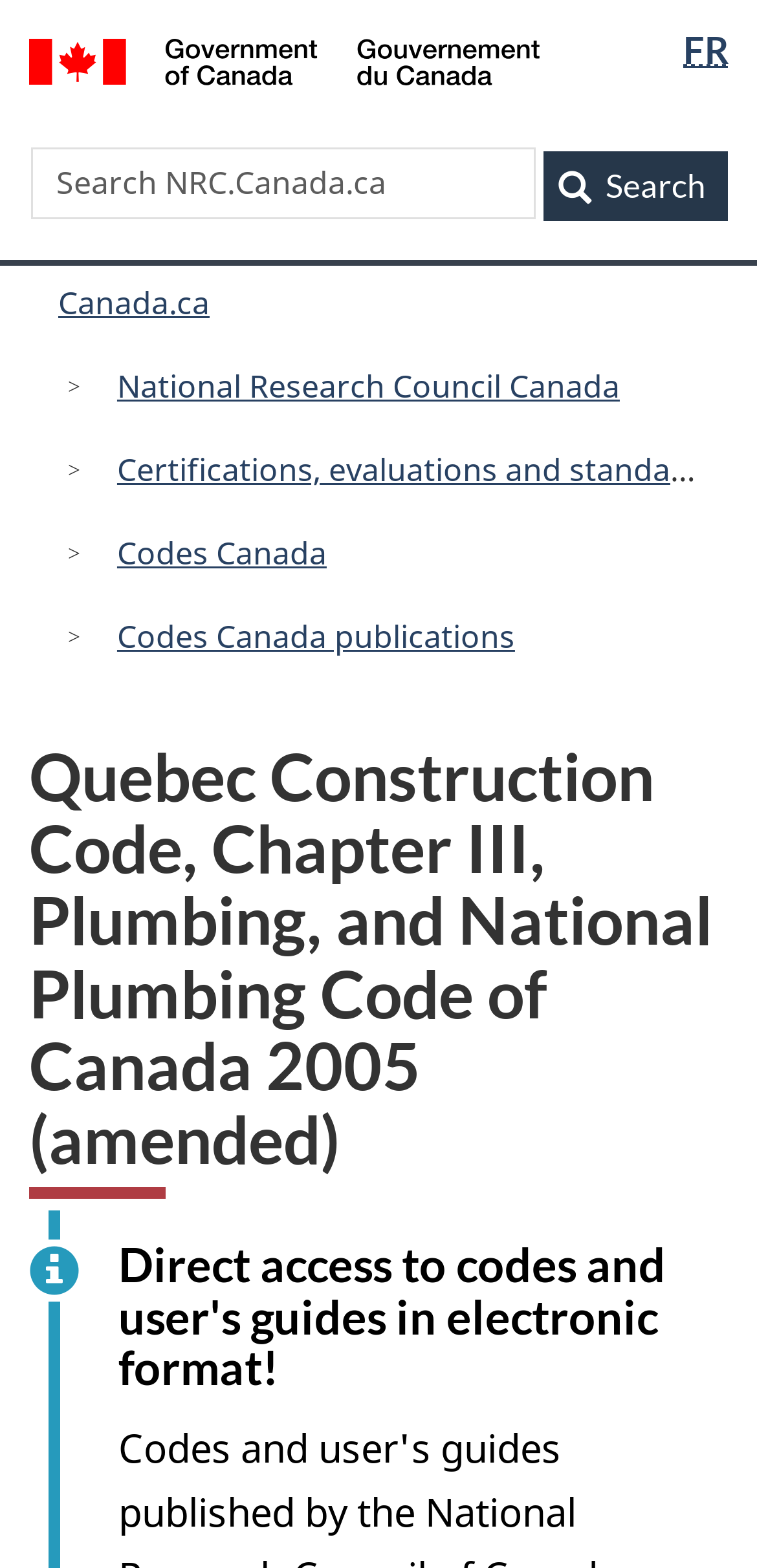Please reply with a single word or brief phrase to the question: 
How many navigation menus are there?

Two